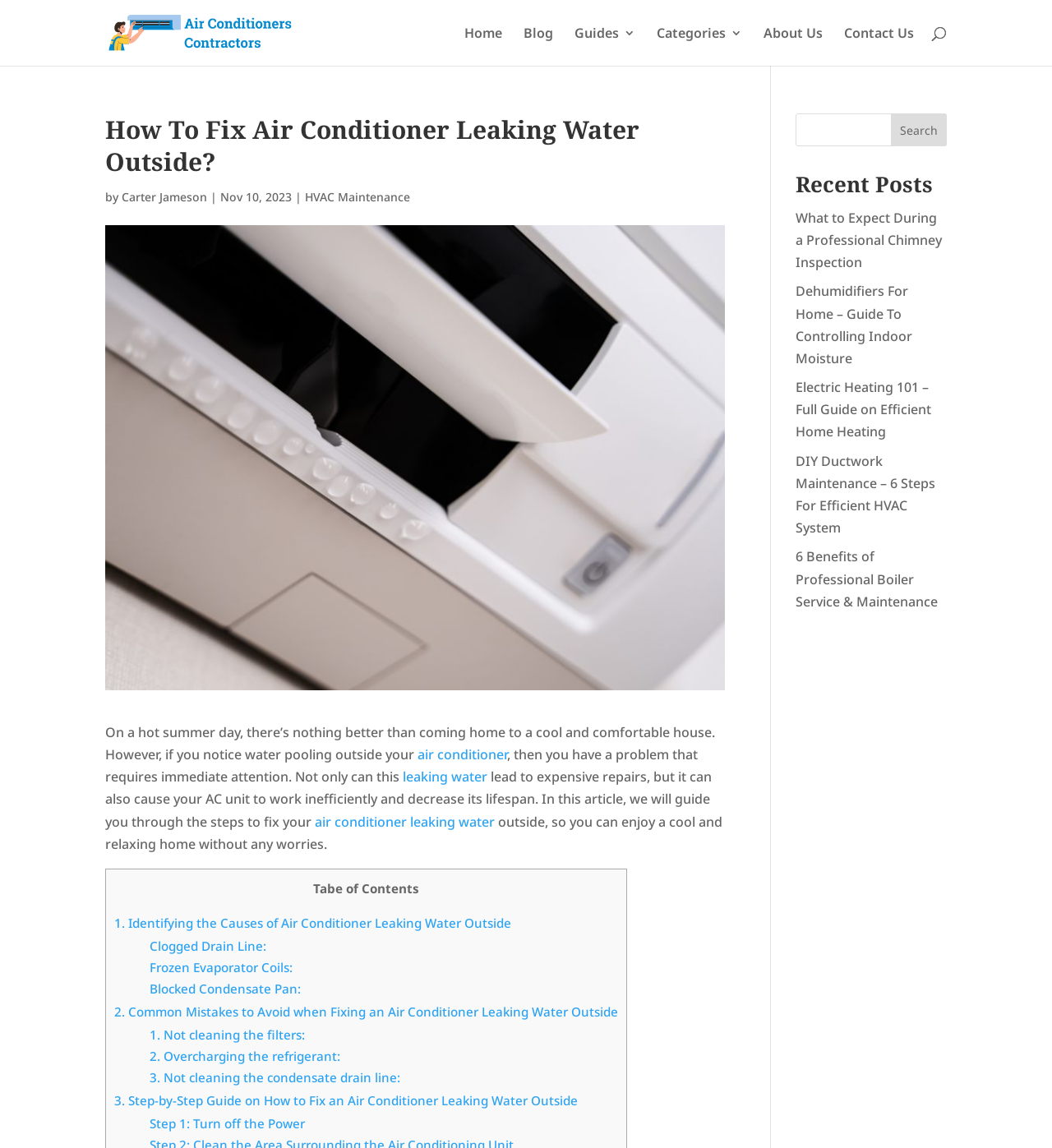Give an extensive and precise description of the webpage.

This webpage is about troubleshooting and fixing air conditioner leaking water outside. At the top, there is a logo and a navigation menu with links to "Home", "Blog", "Guides", "Categories", "About Us", and "Contact Us". Below the navigation menu, there is a search bar.

The main content of the webpage is an article titled "How To Fix Air Conditioner Leaking Water Outside?" written by Carter Jameson on November 10, 2023. The article is categorized under "HVAC Maintenance". The article starts with an introduction, explaining the importance of fixing air conditioner leaking water outside to avoid expensive repairs and inefficient AC unit performance.

Below the introduction, there is a table of contents with links to different sections of the article, including "Identifying the Causes of Air Conditioner Leaking Water Outside", "Common Mistakes to Avoid when Fixing an Air Conditioner Leaking Water Outside", and "Step-by-Step Guide on How to Fix an Air Conditioner Leaking Water Outside". Each section has multiple subheadings with links to specific topics.

On the right side of the webpage, there is a section titled "Recent Posts" with links to five recent articles, including "What to Expect During a Professional Chimney Inspection", "Dehumidifiers For Home – Guide To Controlling Indoor Moisture", "Electric Heating 101 – Full Guide on Efficient Home Heating", "DIY Ductwork Maintenance – 6 Steps For Efficient HVAC System", and "6 Benefits of Professional Boiler Service & Maintenance".